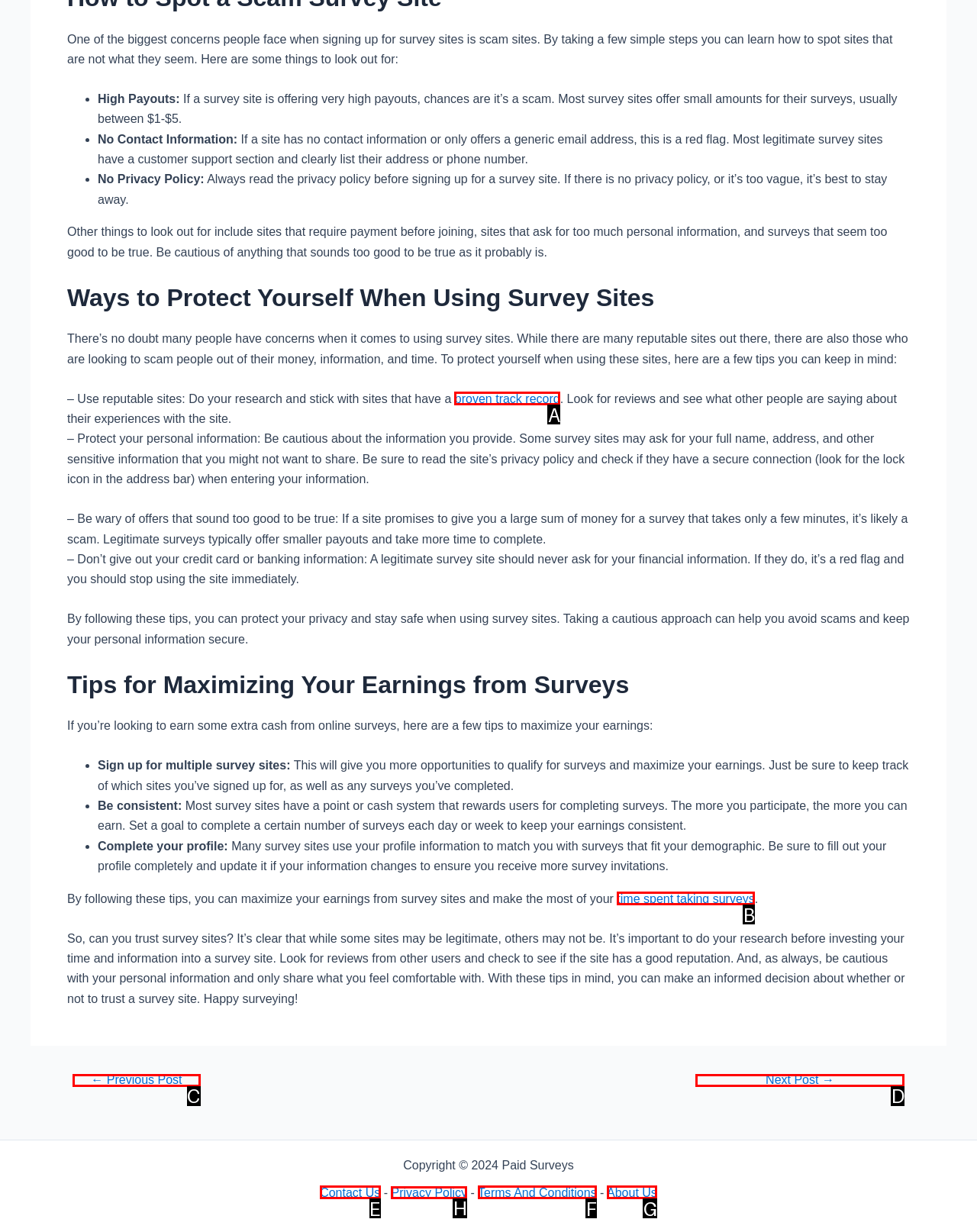For the given instruction: Read the 'Privacy Policy', determine which boxed UI element should be clicked. Answer with the letter of the corresponding option directly.

H